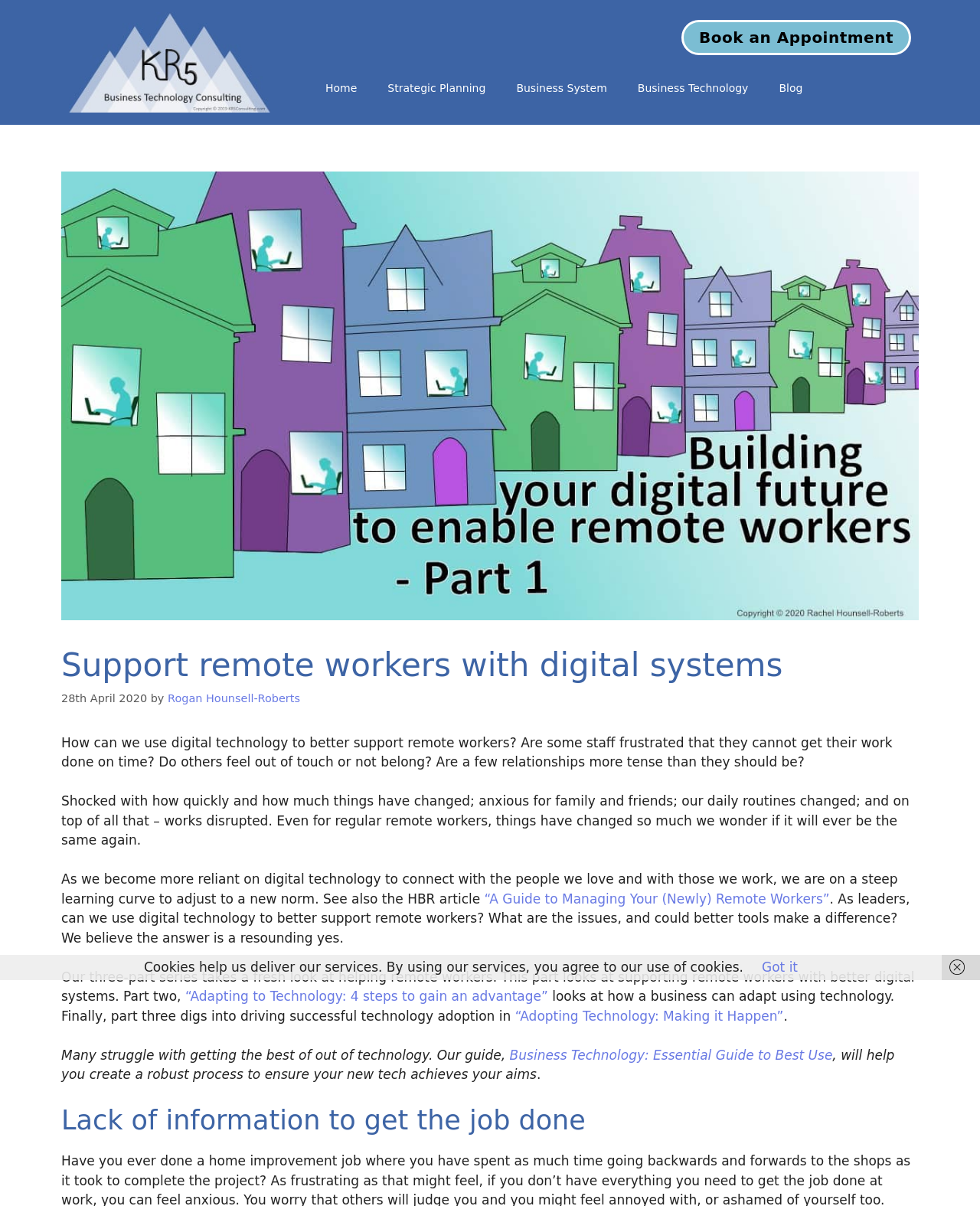Provide the bounding box coordinates for the area that should be clicked to complete the instruction: "Learn more about KR5 Consulting".

[0.07, 0.01, 0.301, 0.094]